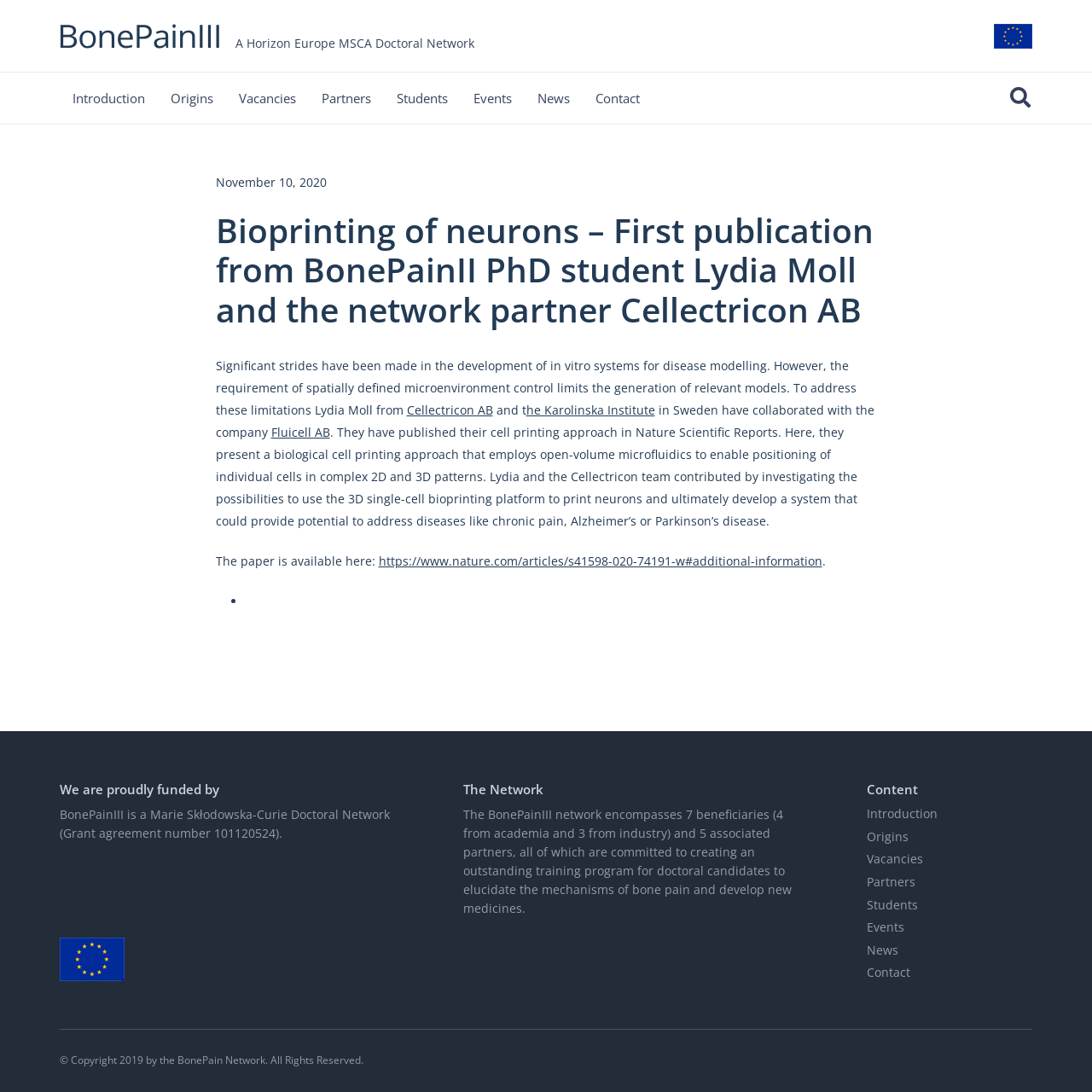Please provide the bounding box coordinates in the format (top-left x, top-left y, bottom-right x, bottom-right y). Remember, all values are floating point numbers between 0 and 1. What is the bounding box coordinate of the region described as: Cellectricon AB

[0.372, 0.368, 0.451, 0.383]